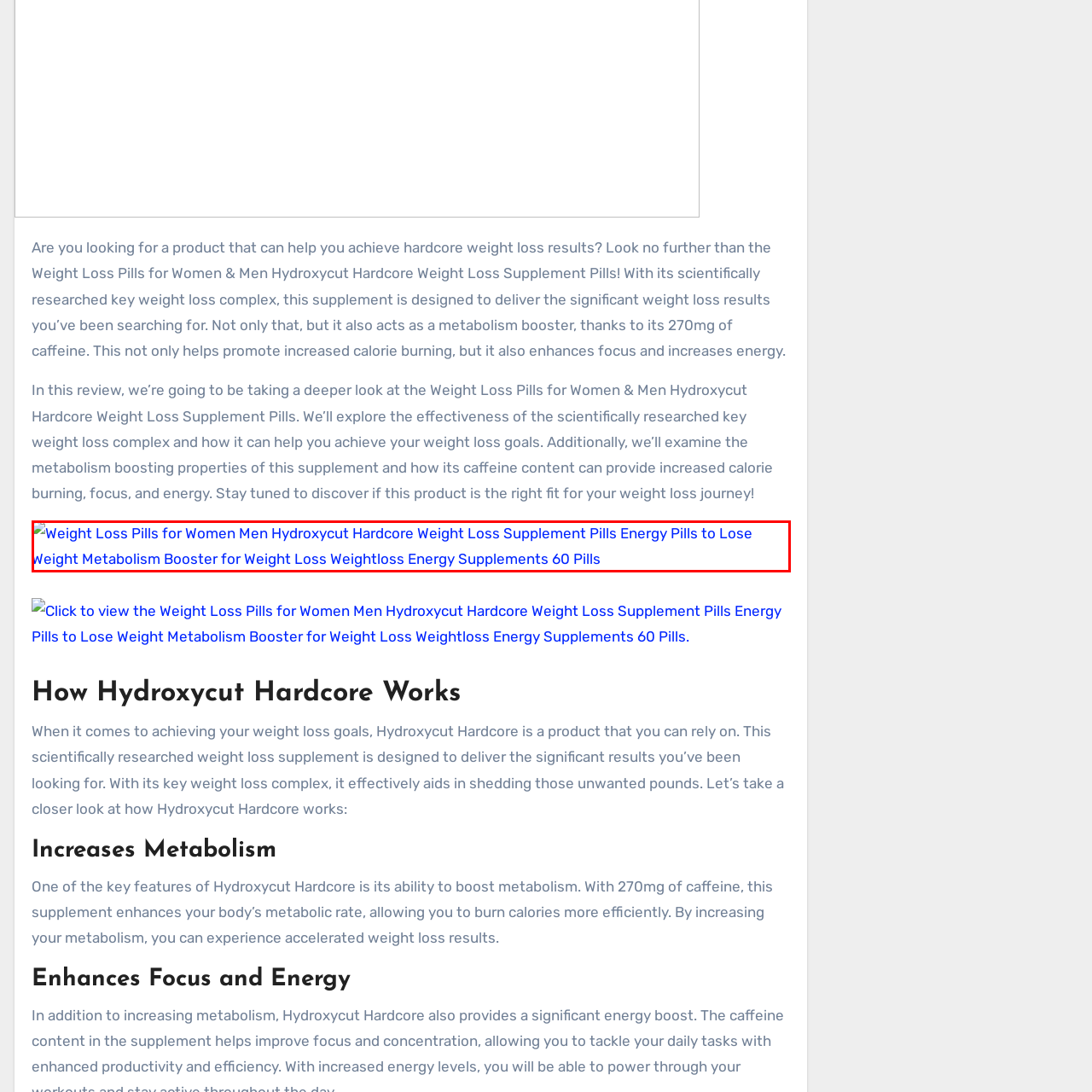Detail the scene within the red-bordered box in the image, including all relevant features and actions.

The image showcases the packaging for the "Weight Loss Pills for Women & Men Hydroxycut Hardcore Weight Loss Supplement Pills." This weight loss product is designed to aid individuals in achieving significant results through its scientifically researched key weight loss complex. With a potent dosage of 270mg of caffeine, these pills are not only intended to support weight loss but also function as a metabolism booster, enhancing calorie burning, focus, and energy levels. Each bottle contains 60 pills, making it a convenient option for anyone looking to enhance their weight loss journey.